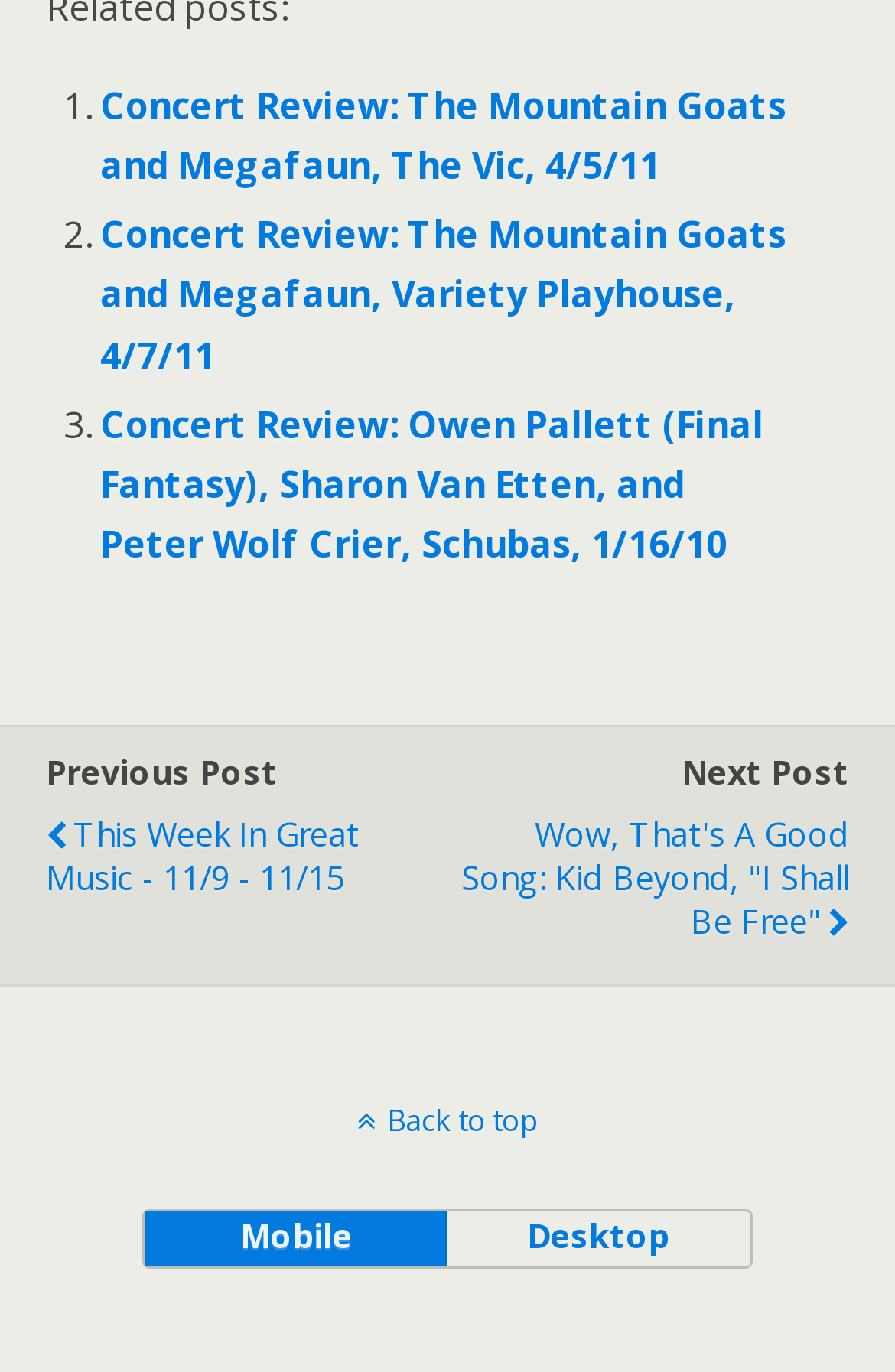Determine the bounding box coordinates for the area that should be clicked to carry out the following instruction: "Click on the 'Concert Review: The Mountain Goats and Megafaun, The Vic, 4/5/11' link".

[0.112, 0.058, 0.879, 0.139]